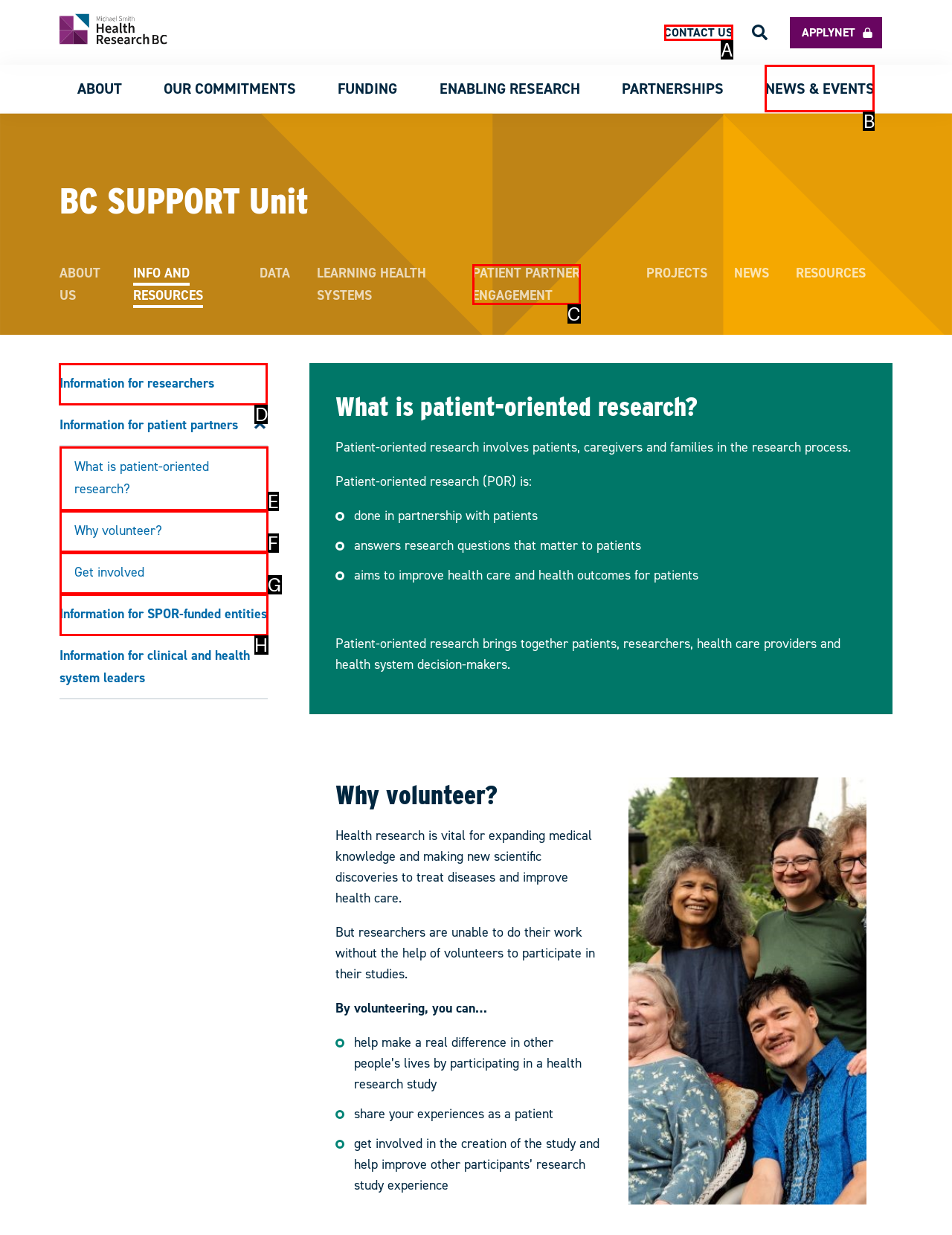Choose the HTML element to click for this instruction: Click the Information for researchers link Answer with the letter of the correct choice from the given options.

D